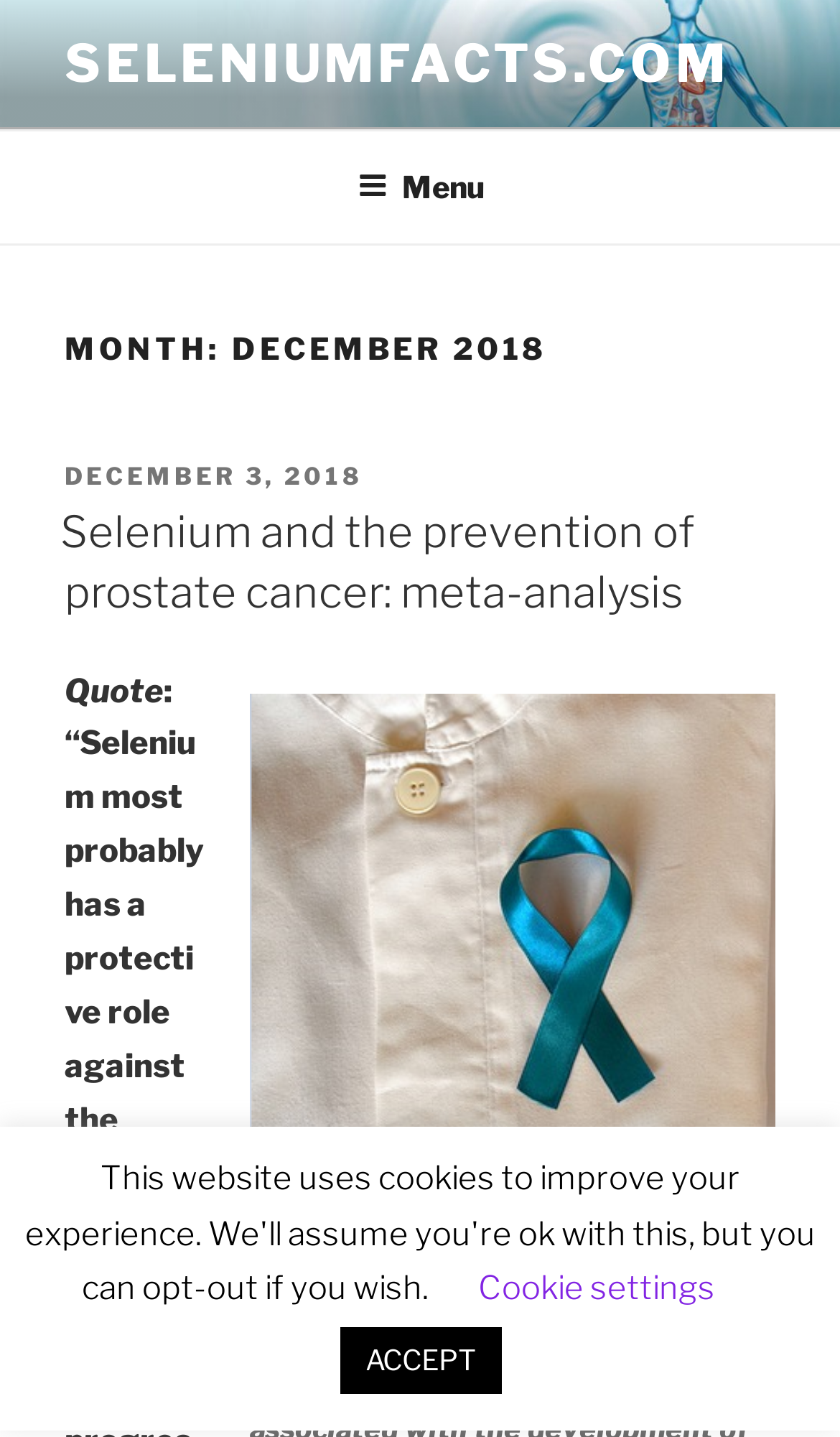Identify the bounding box for the given UI element using the description provided. Coordinates should be in the format (top-left x, top-left y, bottom-right x, bottom-right y) and must be between 0 and 1. Here is the description: ©2024 Letter Perfect Transcription

None